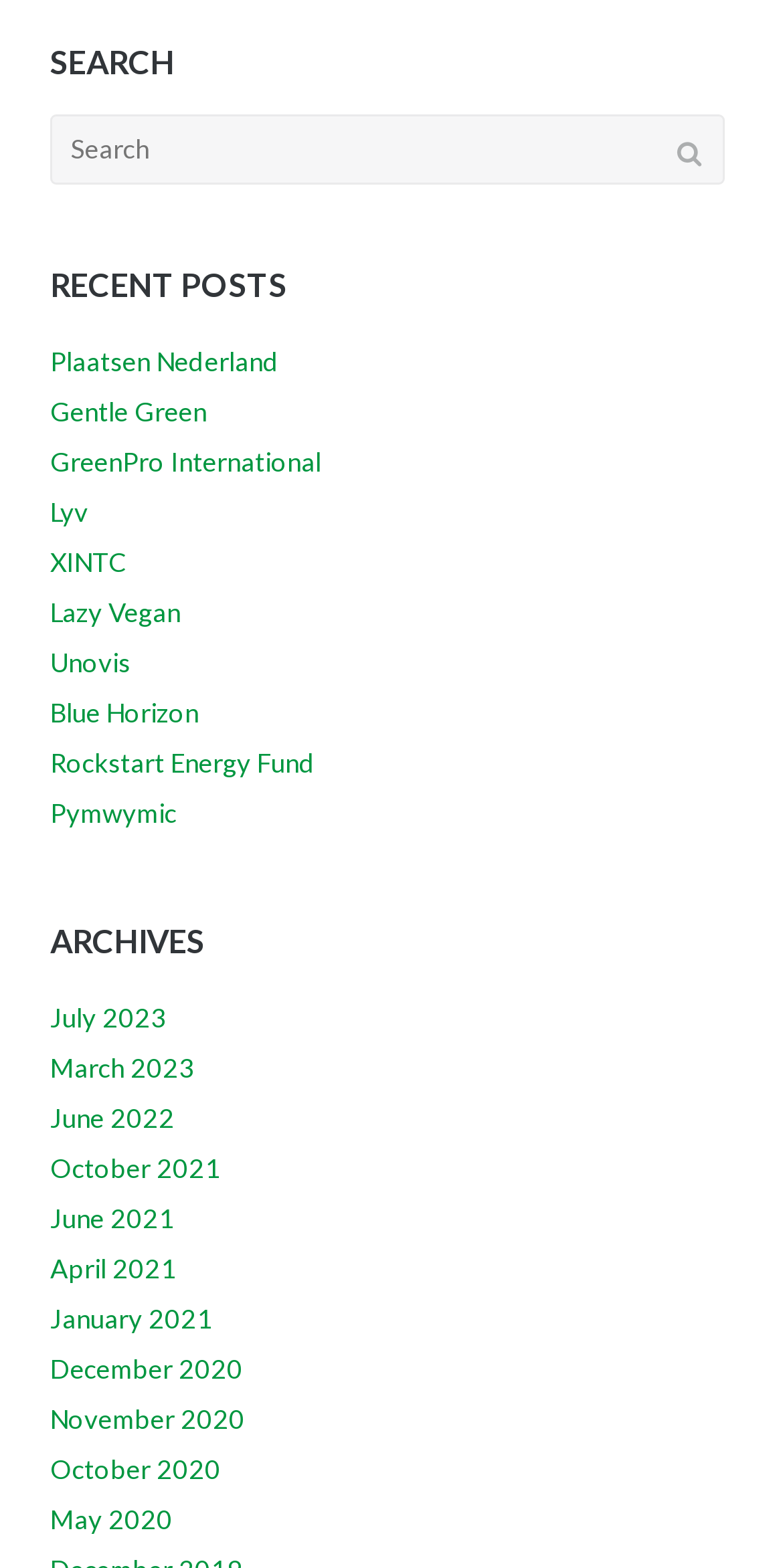Provide the bounding box for the UI element matching this description: "parent_node: Search for: name="s" placeholder="Search"".

[0.064, 0.073, 0.926, 0.117]